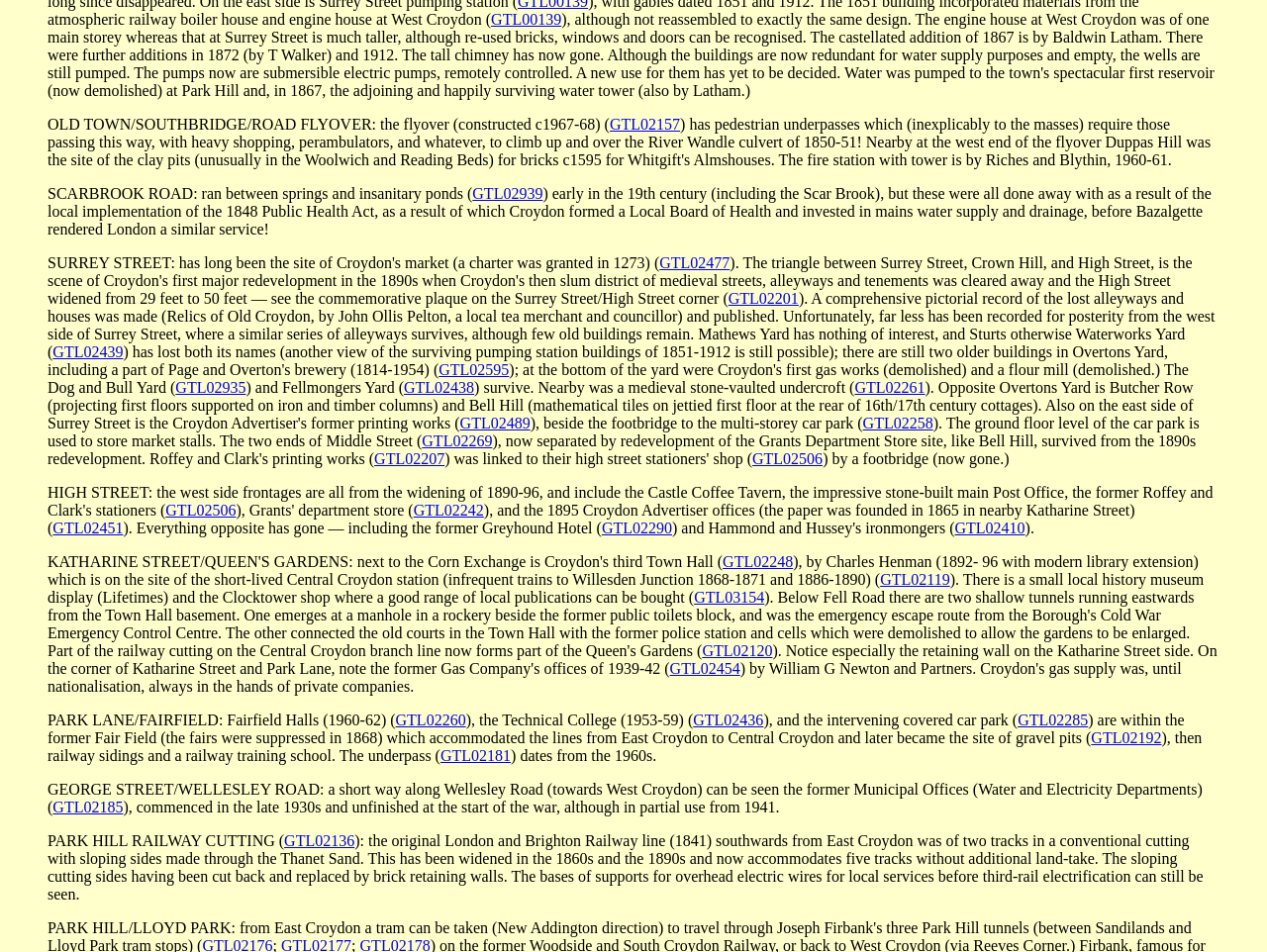Please identify the bounding box coordinates of the clickable area that will fulfill the following instruction: "Explore the history of Mathews Yard". The coordinates should be in the format of four float numbers between 0 and 1, i.e., [left, top, right, bottom].

[0.042, 0.361, 0.097, 0.378]